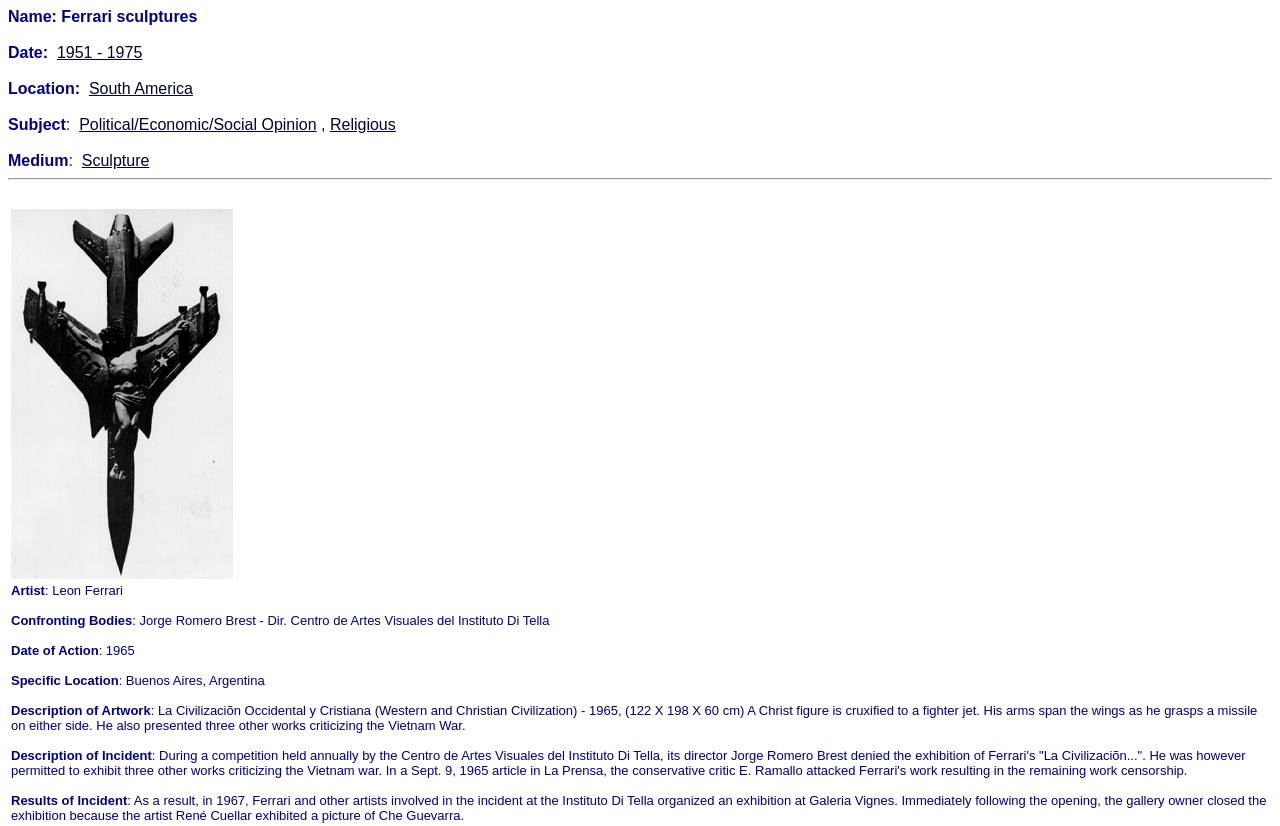What is the date of action of the sculpture?
Based on the visual content, answer with a single word or a brief phrase.

1965